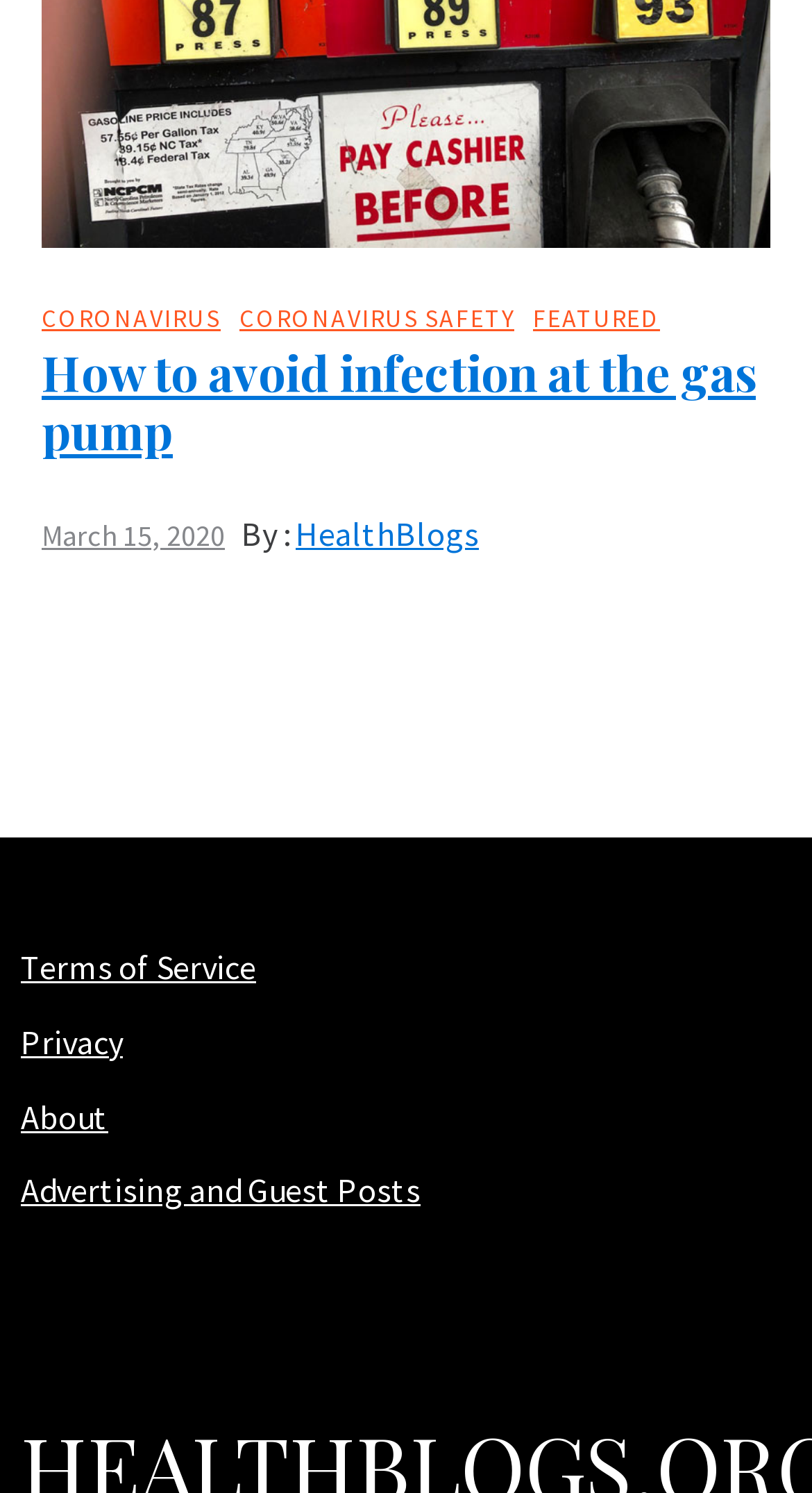Locate the bounding box coordinates of the element that should be clicked to execute the following instruction: "Visit HealthBlogs".

[0.364, 0.343, 0.59, 0.371]